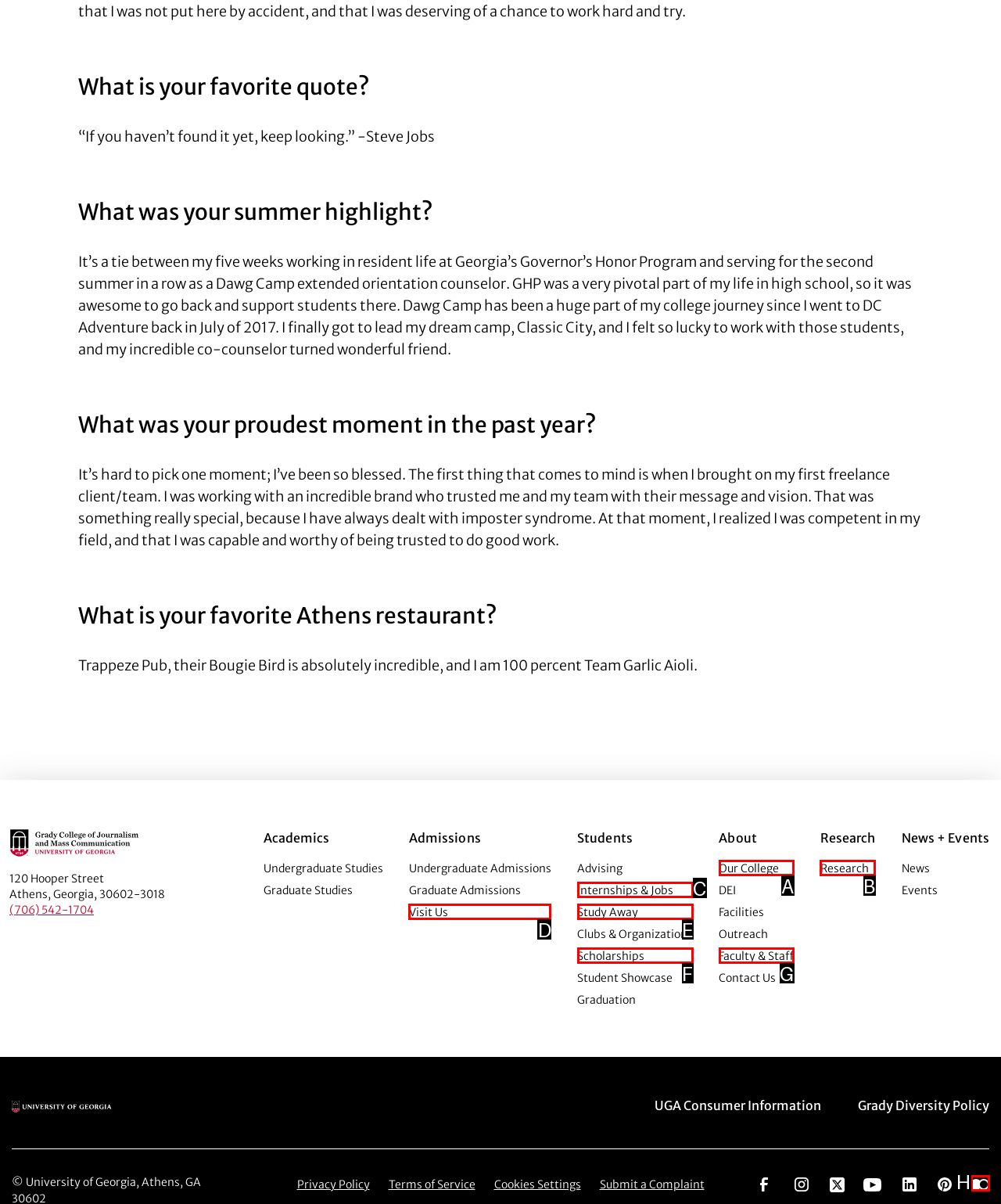Based on the description: Visit Us, find the HTML element that matches it. Provide your answer as the letter of the chosen option.

D